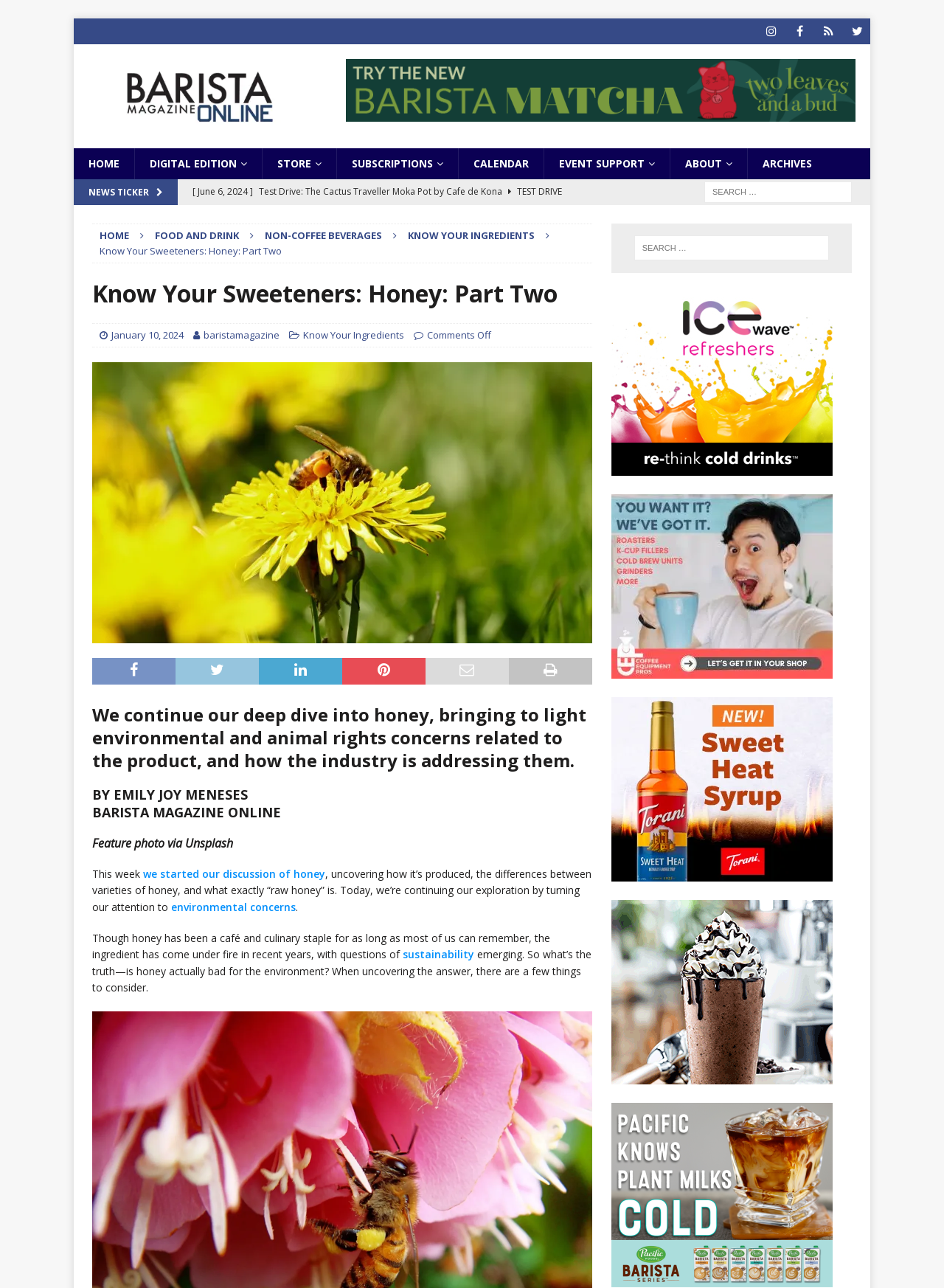Please provide the bounding box coordinates for the element that needs to be clicked to perform the following instruction: "Search for something". The coordinates should be given as four float numbers between 0 and 1, i.e., [left, top, right, bottom].

[0.746, 0.141, 0.902, 0.158]